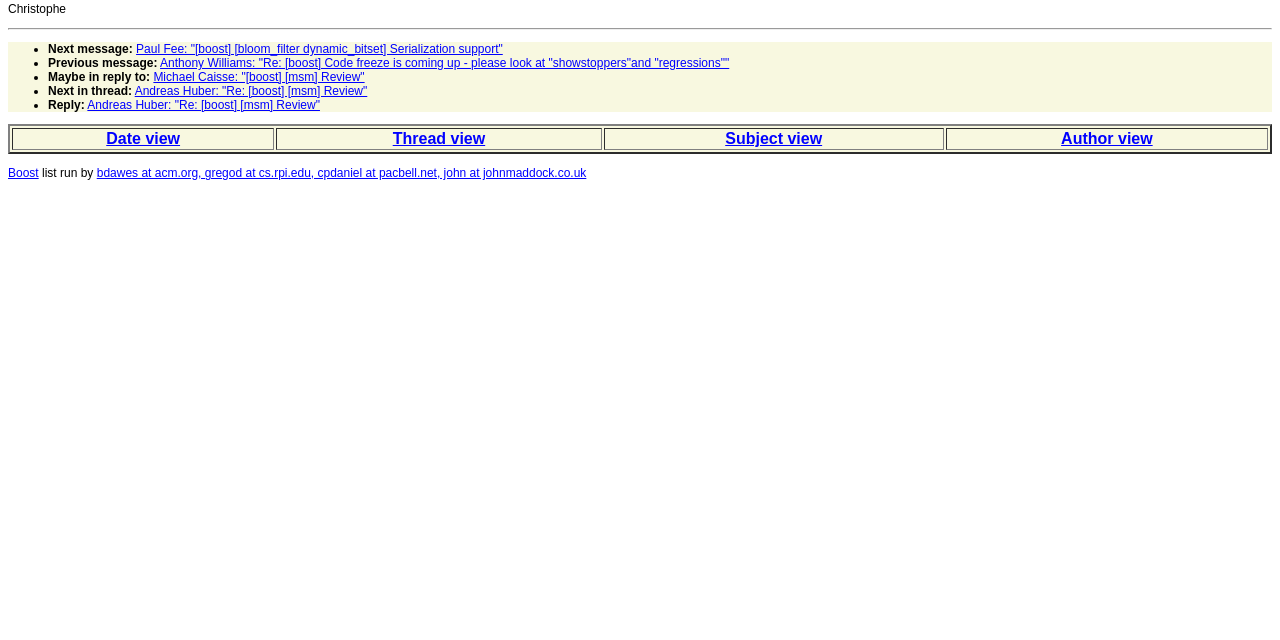Please provide the bounding box coordinate of the region that matches the element description: Table of Contents. Coordinates should be in the format (top-left x, top-left y, bottom-right x, bottom-right y) and all values should be between 0 and 1.

None